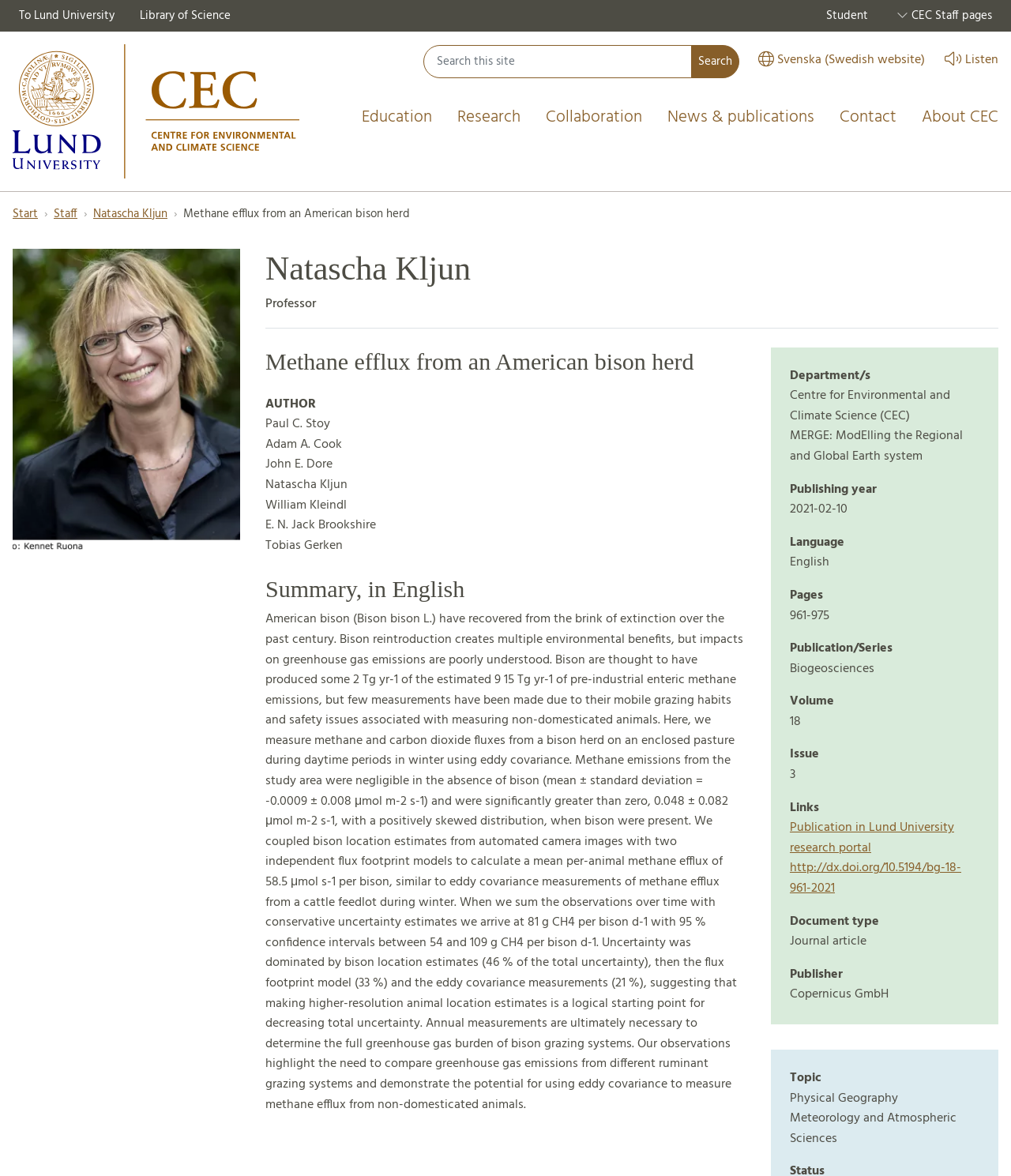Identify the bounding box coordinates of the area you need to click to perform the following instruction: "Read the publication in Lund University research portal".

[0.781, 0.695, 0.944, 0.73]